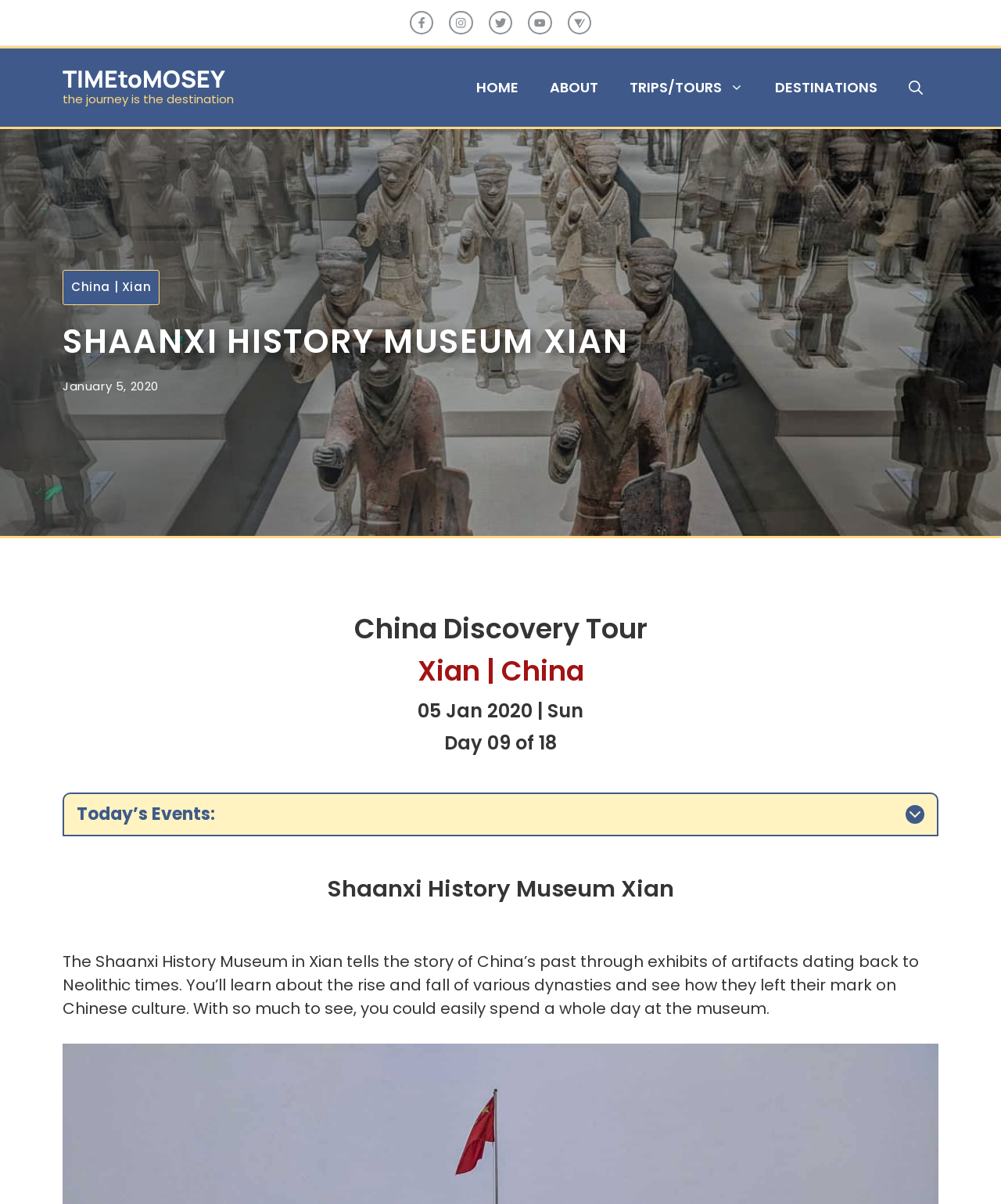Identify the bounding box for the UI element described as: "aria-label="Open Search Bar"". The coordinates should be four float numbers between 0 and 1, i.e., [left, top, right, bottom].

[0.892, 0.054, 0.938, 0.093]